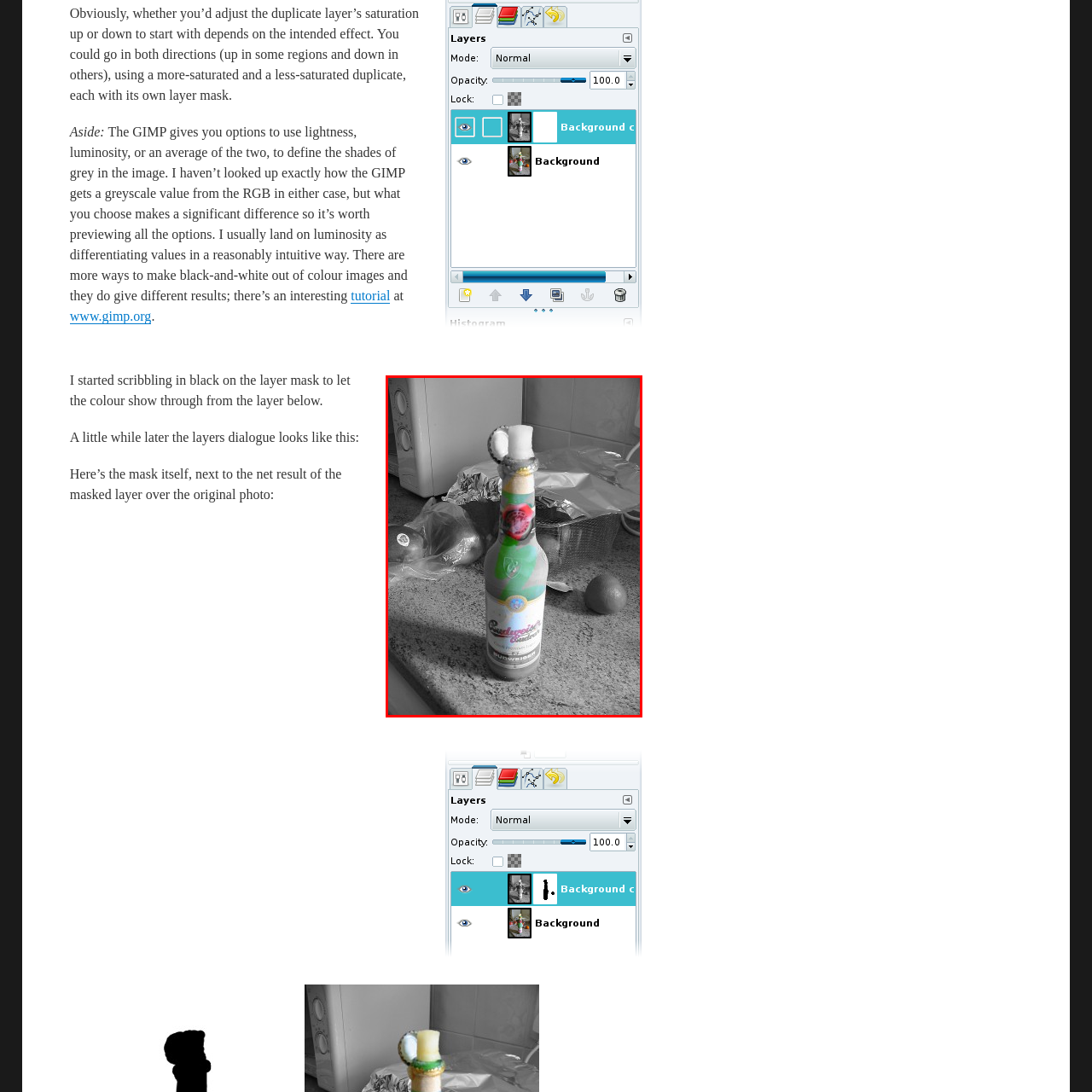Please look at the image highlighted by the red bounding box and provide a single word or phrase as an answer to this question:
What is the shape of the dish in the background?

Foil-wrapped